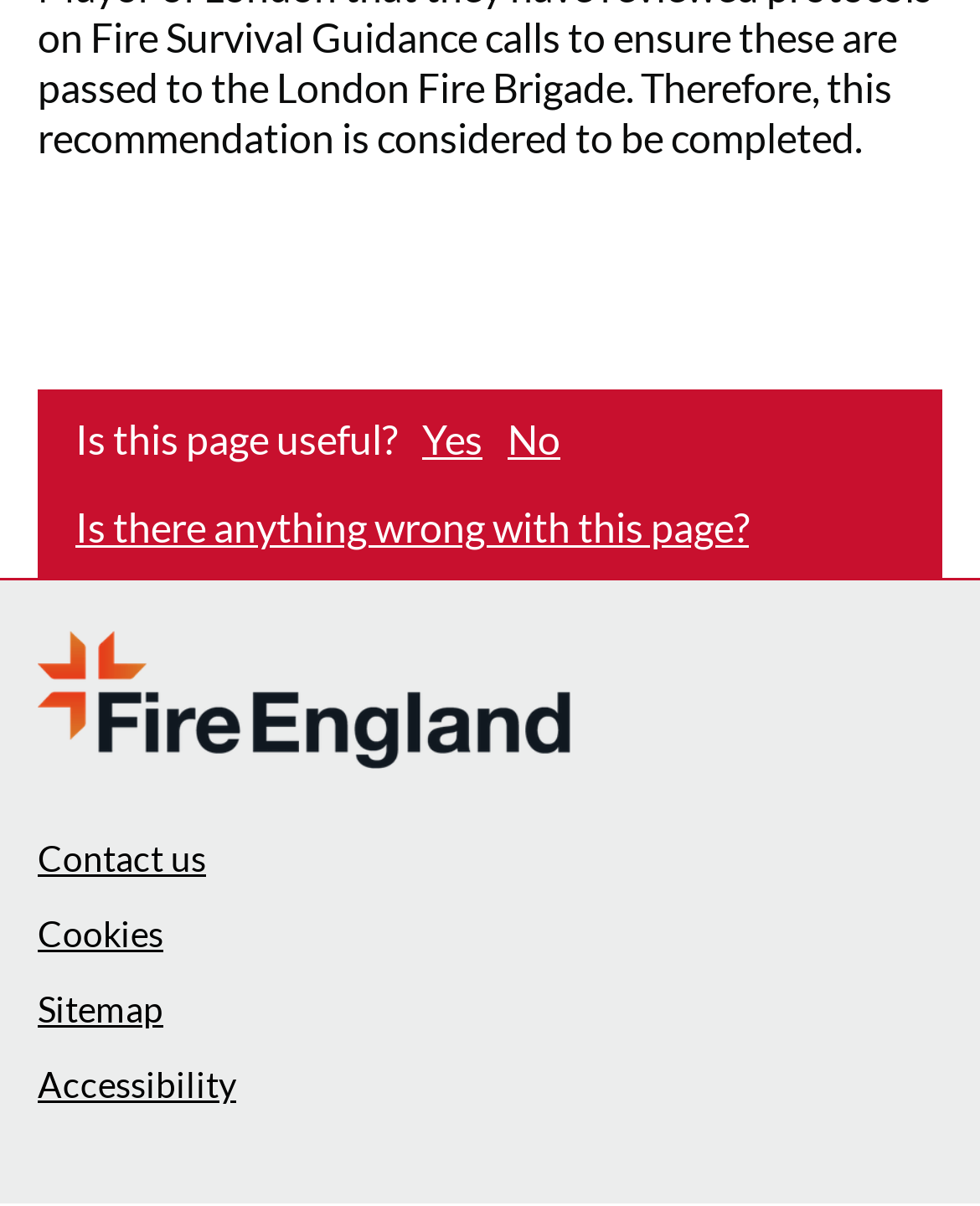Reply to the question with a single word or phrase:
What is the orientation of the menu?

Vertical